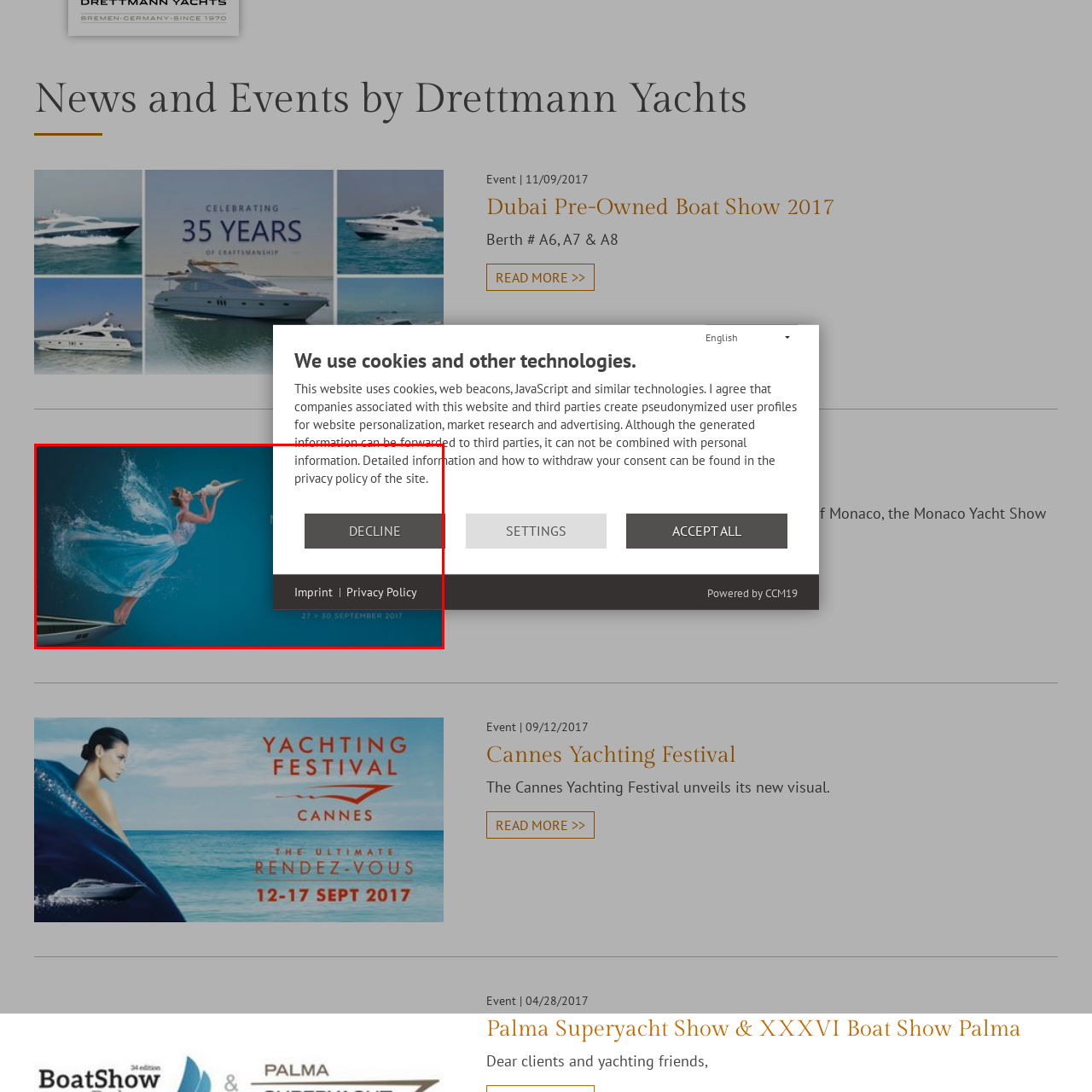Generate a detailed caption for the image that is outlined by the red border.

The image showcases a striking illustration related to the "Monaco Yacht Show 2017." It features a figure dressed in a flowing blue gown, positioned gracefully amidst a serene backdrop, embodying elegance and the theme of luxury associated with the yachting event. The visual hints at a nautical connection, with the figure appearing to blow a conch shell, evoking maritime traditions. This artistic representation aligns with the grandeur of the Monaco Yacht Show, celebrated for its opulence and connection to high-end yachting. The accompanying text in the lower section indicates important event details, emphasizing the date range of "27 > 30 September 2017," succinctly encapsulating the essence of this prestigious maritime gathering.